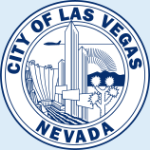Describe the image with as much detail as possible.

The image features the official seal of the City of Las Vegas, Nevada. This emblem prominently showcases iconic elements synonymous with the city, including a stylized depiction of the Las Vegas skyline, characterized by notable structures such as skyscrapers and palm trees. Surrounding the central imagery is the text "CITY OF LAS VEGAS" at the top, with "NEVADA" inscribed at the bottom, both rendered in a bold, classic font. The design is bordered by a circular frame, reinforcing its official status. This seal represents the city's identity and commitment to its community and heritage.